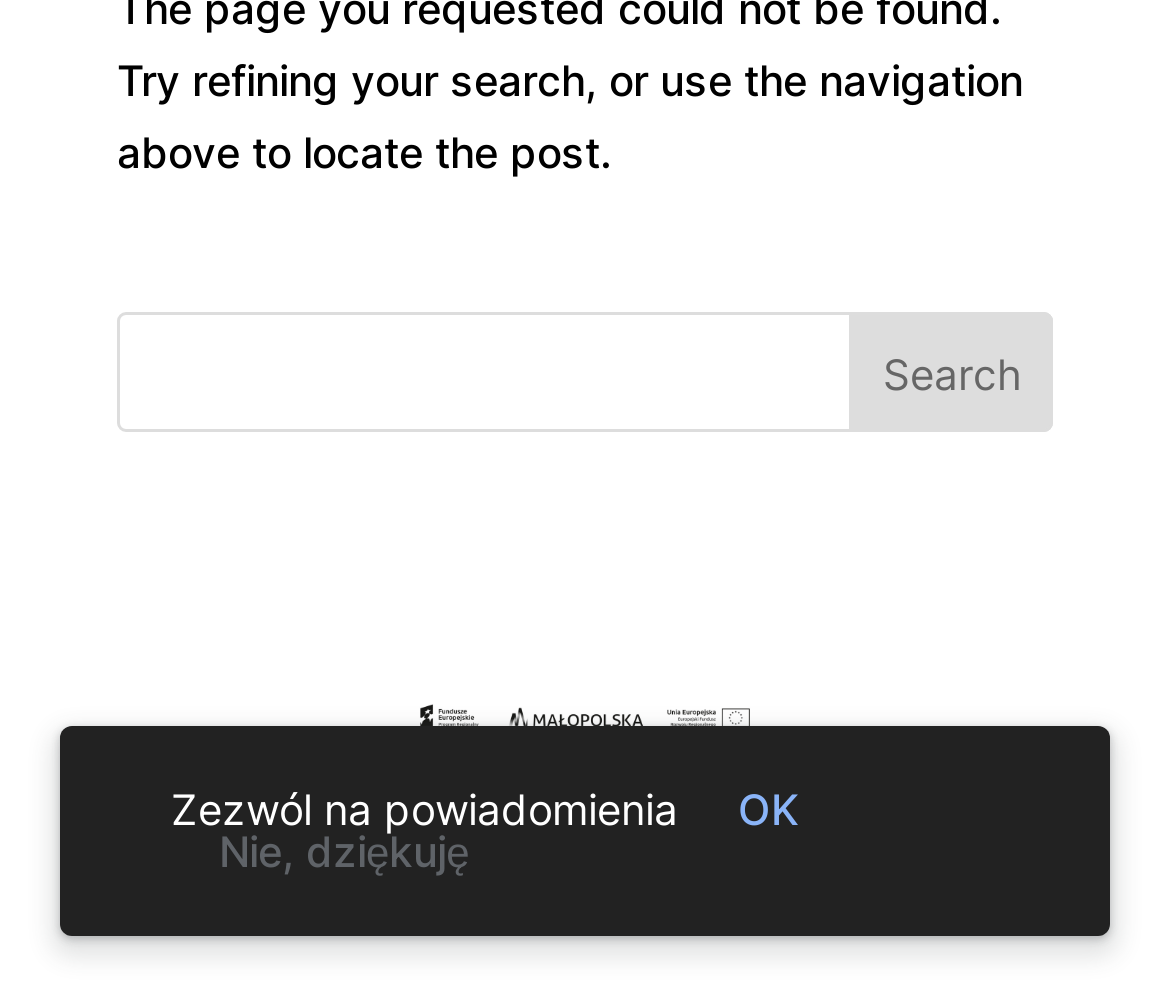Extract the bounding box coordinates of the UI element described: "Nie, dziękuję". Provide the coordinates in the format [left, top, right, bottom] with values ranging from 0 to 1.

[0.167, 0.834, 0.422, 0.877]